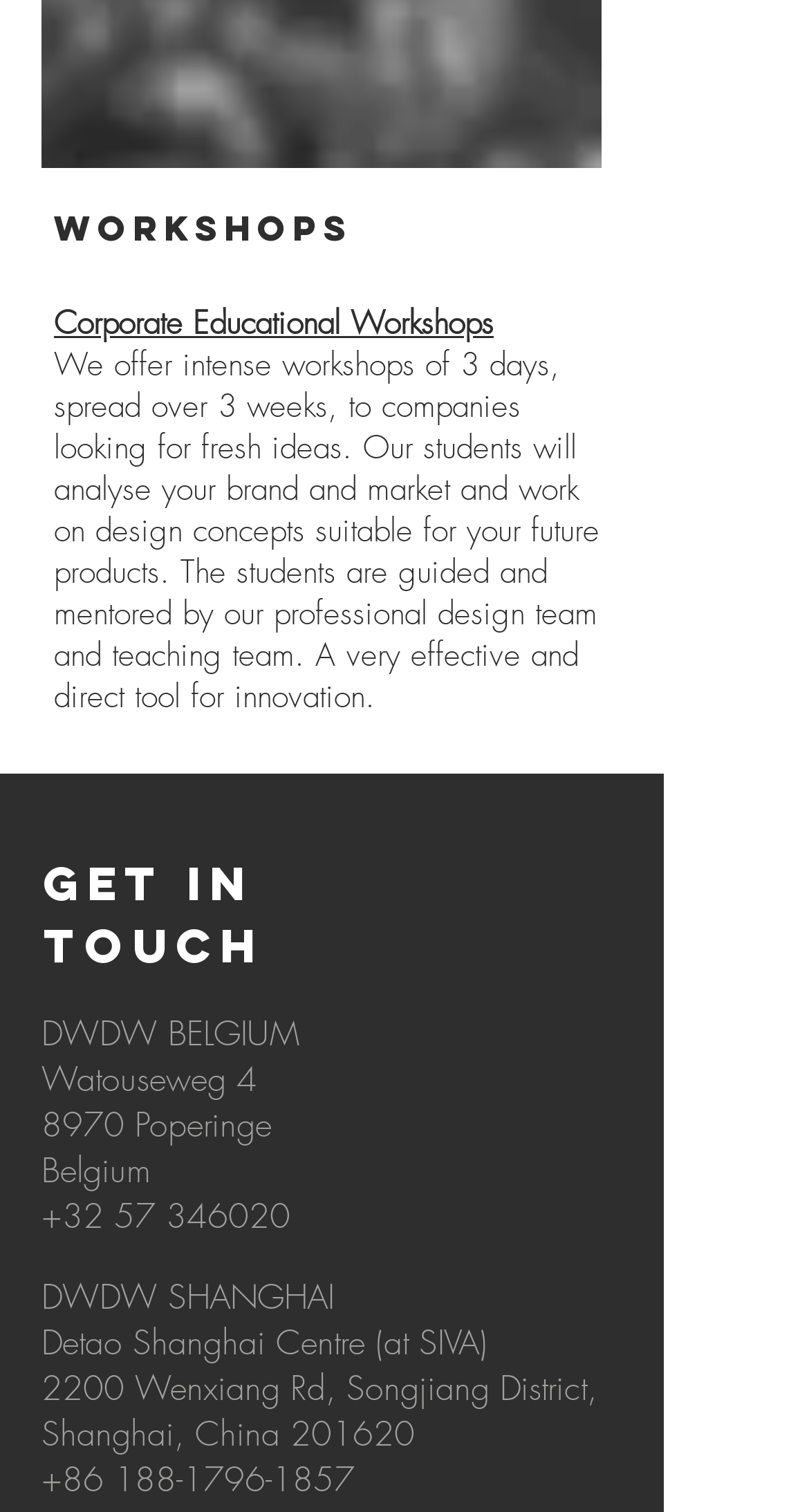How many locations does the company have?
Answer the question with as much detail as possible.

By analyzing the StaticText elements with the contents 'DWDW BELGIUM' and 'DWDW SHANGHAI', it can be concluded that the company has two locations, one in Belgium and one in Shanghai.